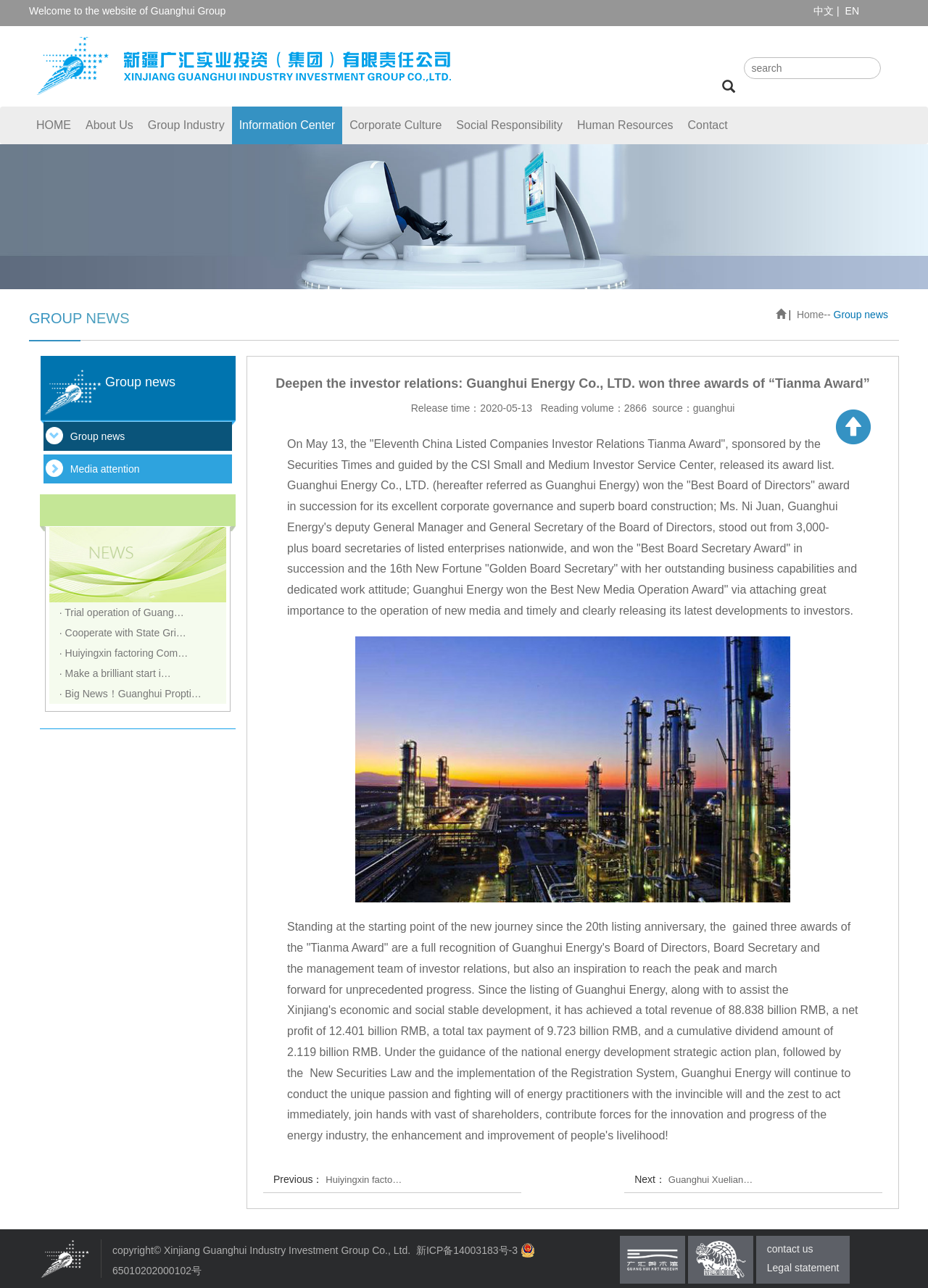Identify the bounding box of the HTML element described as: "Huiyingxin facto…".

[0.351, 0.912, 0.433, 0.92]